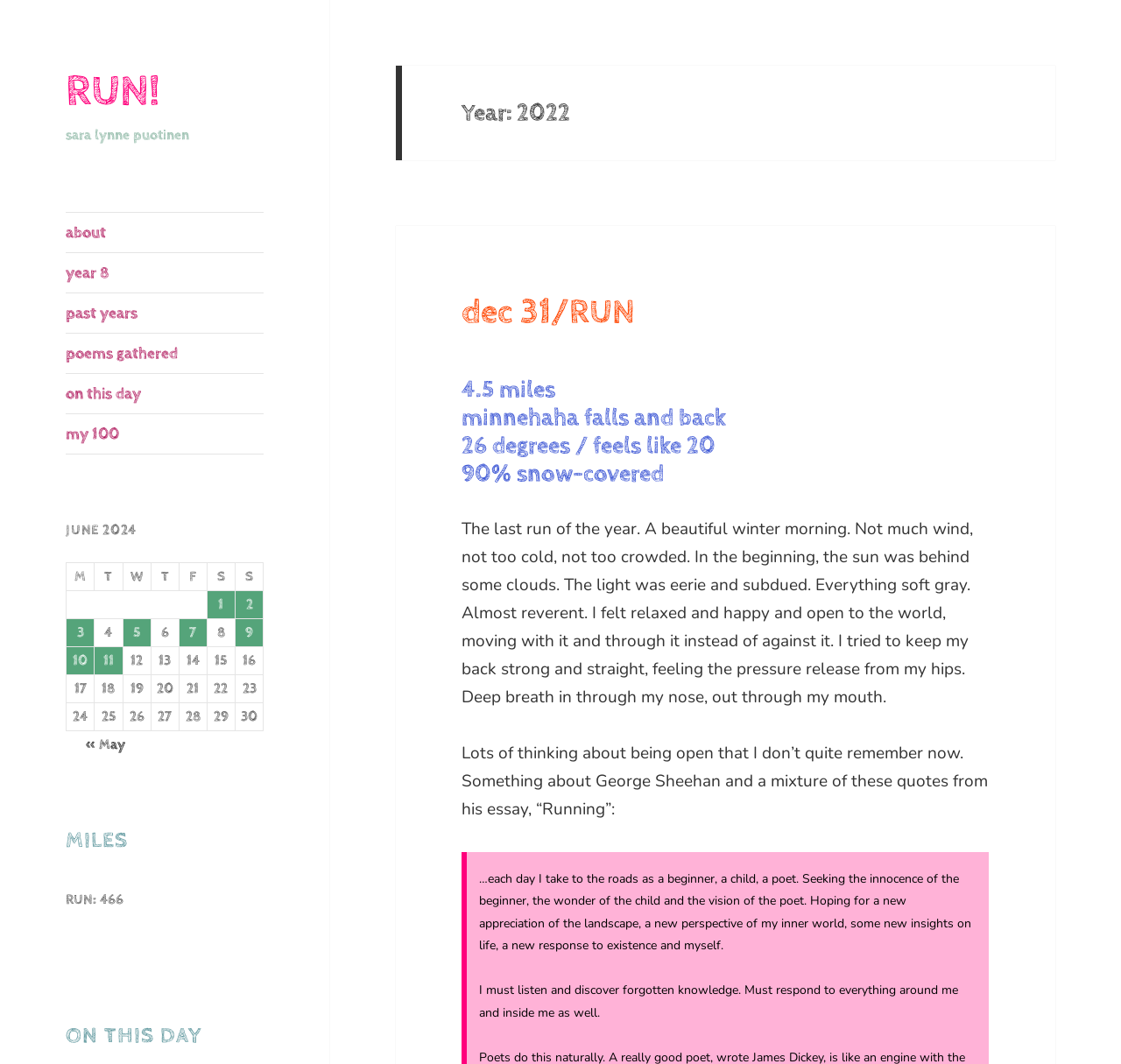Please identify the coordinates of the bounding box for the clickable region that will accomplish this instruction: "Check posts published on June 1, 2024".

[0.185, 0.556, 0.209, 0.581]